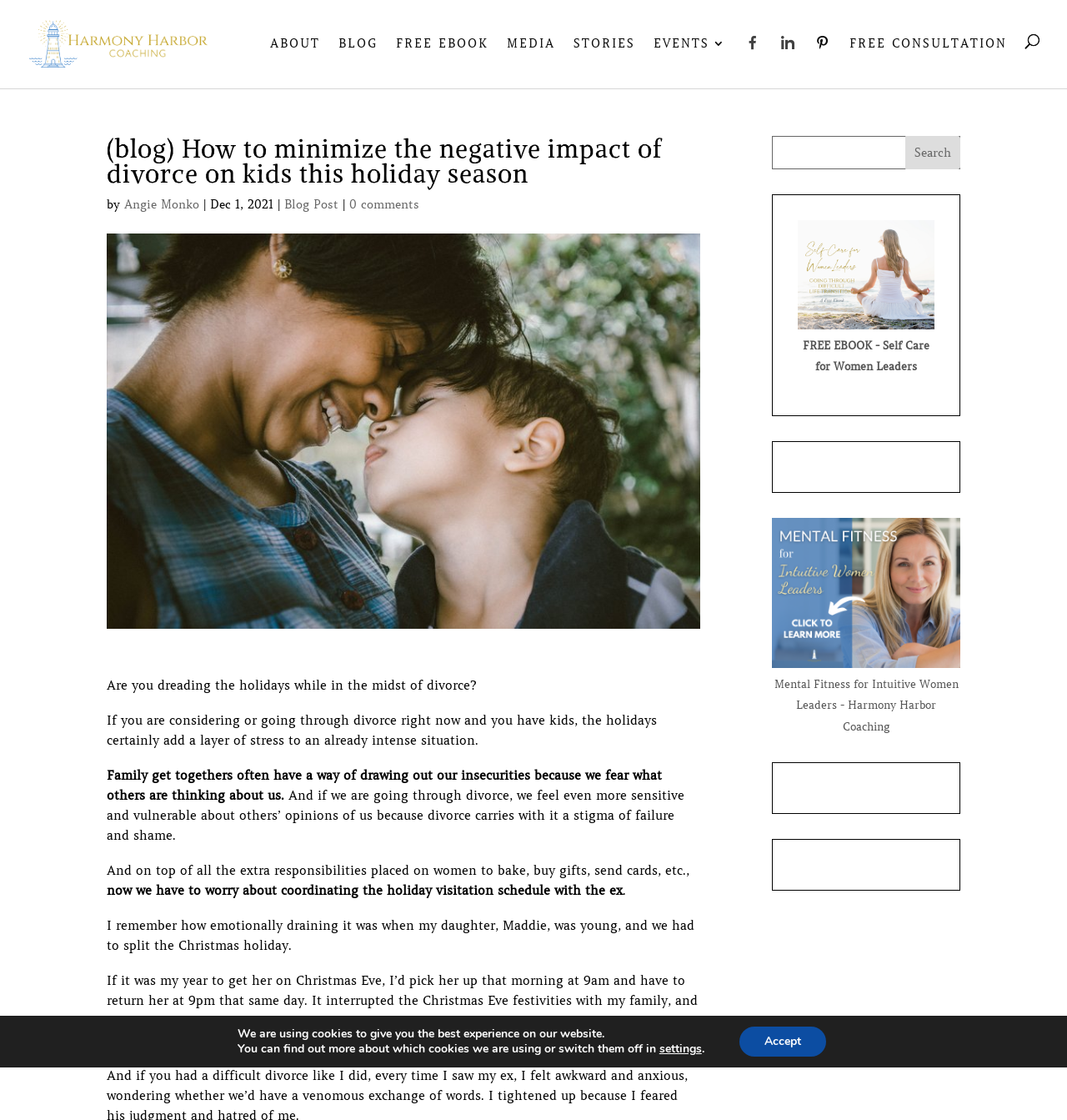Using the element description Harmony Harbor Facebook, predict the bounding box coordinates for the UI element. Provide the coordinates in (top-left x, top-left y, bottom-right x, bottom-right y) format with values ranging from 0 to 1.

[0.698, 0.031, 0.713, 0.079]